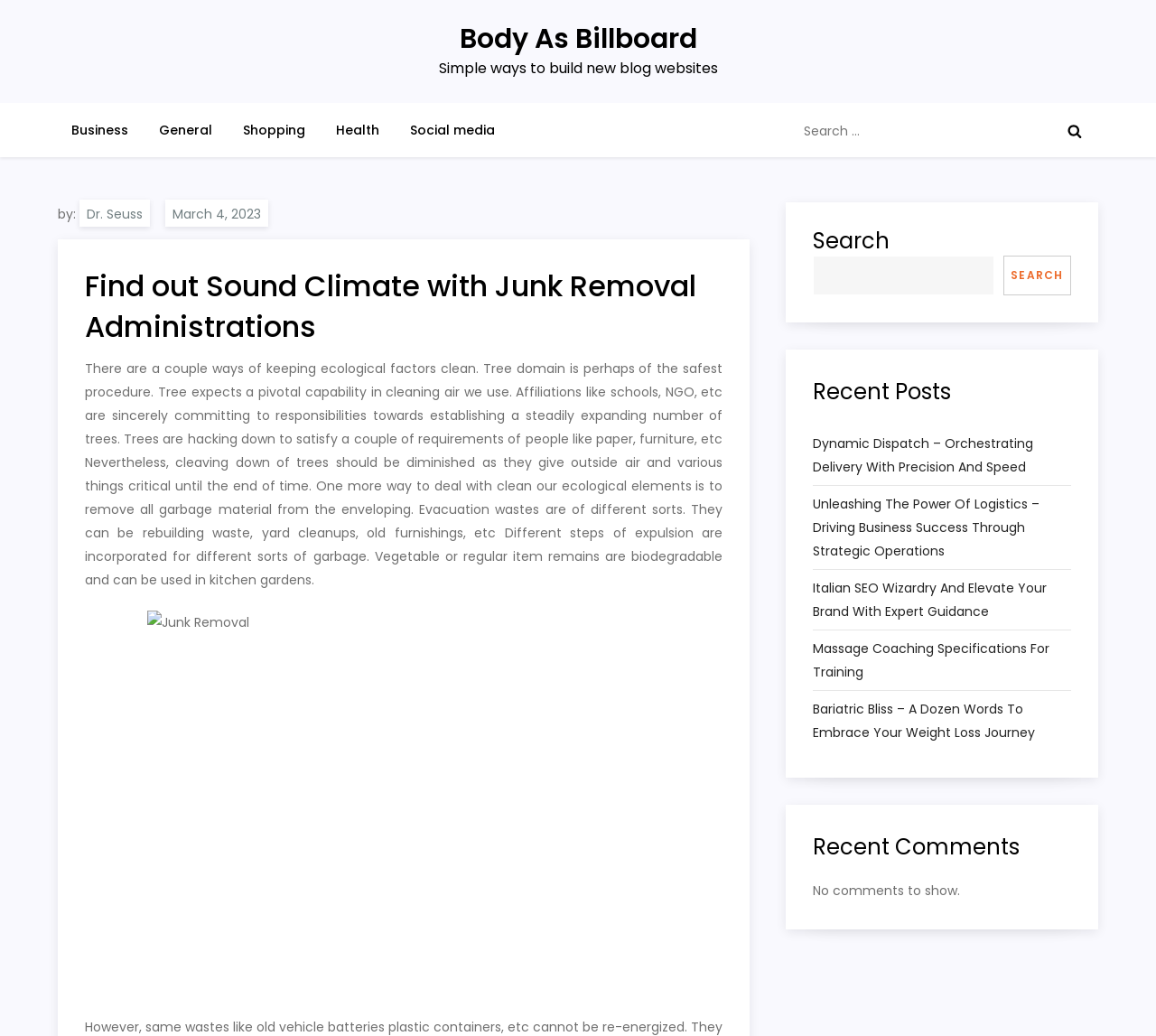Specify the bounding box coordinates of the area to click in order to follow the given instruction: "View the recent post about Dynamic Dispatch."

[0.703, 0.416, 0.927, 0.462]